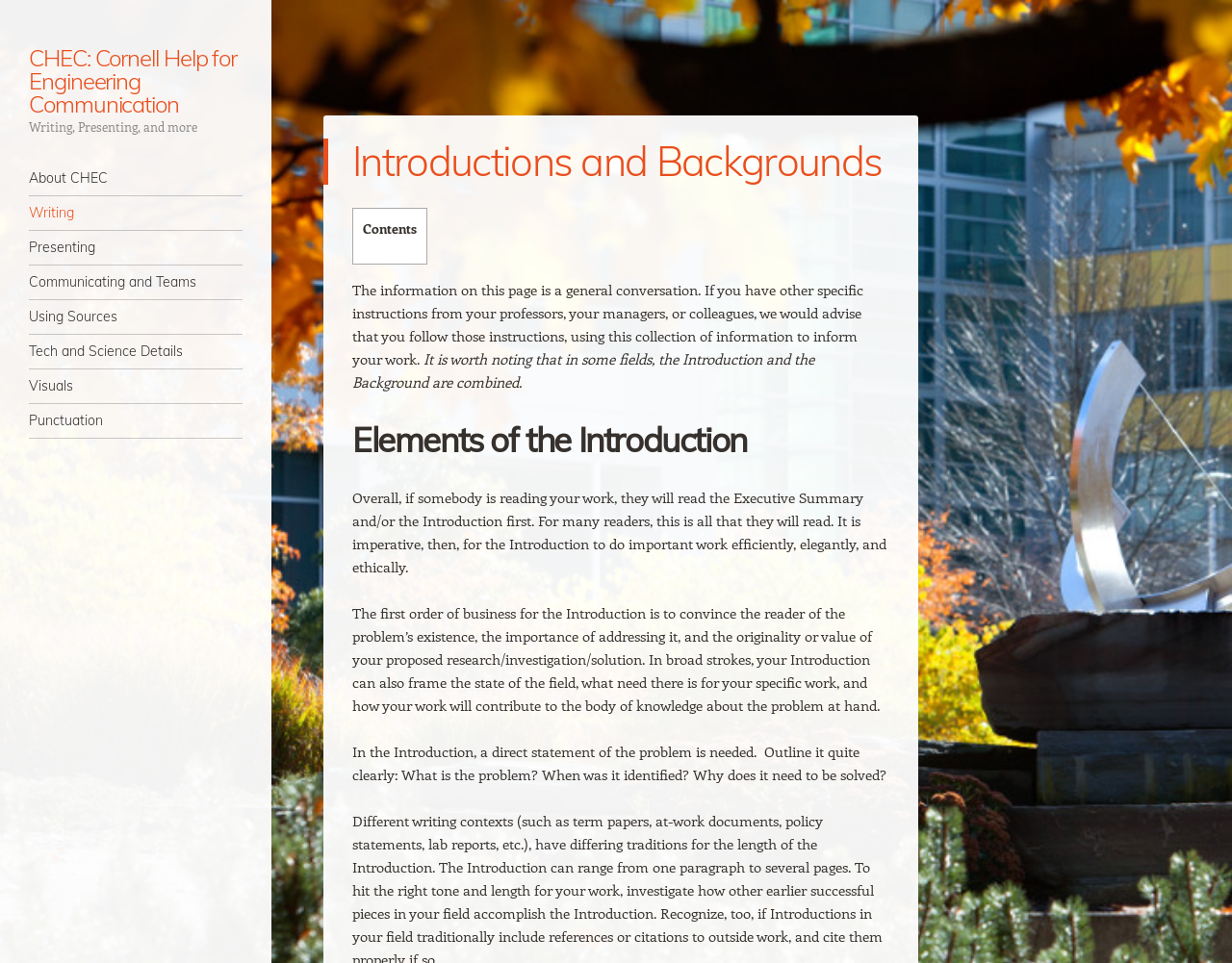Please provide the bounding box coordinates for the element that needs to be clicked to perform the following instruction: "Click on the 'Writing' link". The coordinates should be given as four float numbers between 0 and 1, i.e., [left, top, right, bottom].

[0.023, 0.204, 0.197, 0.239]